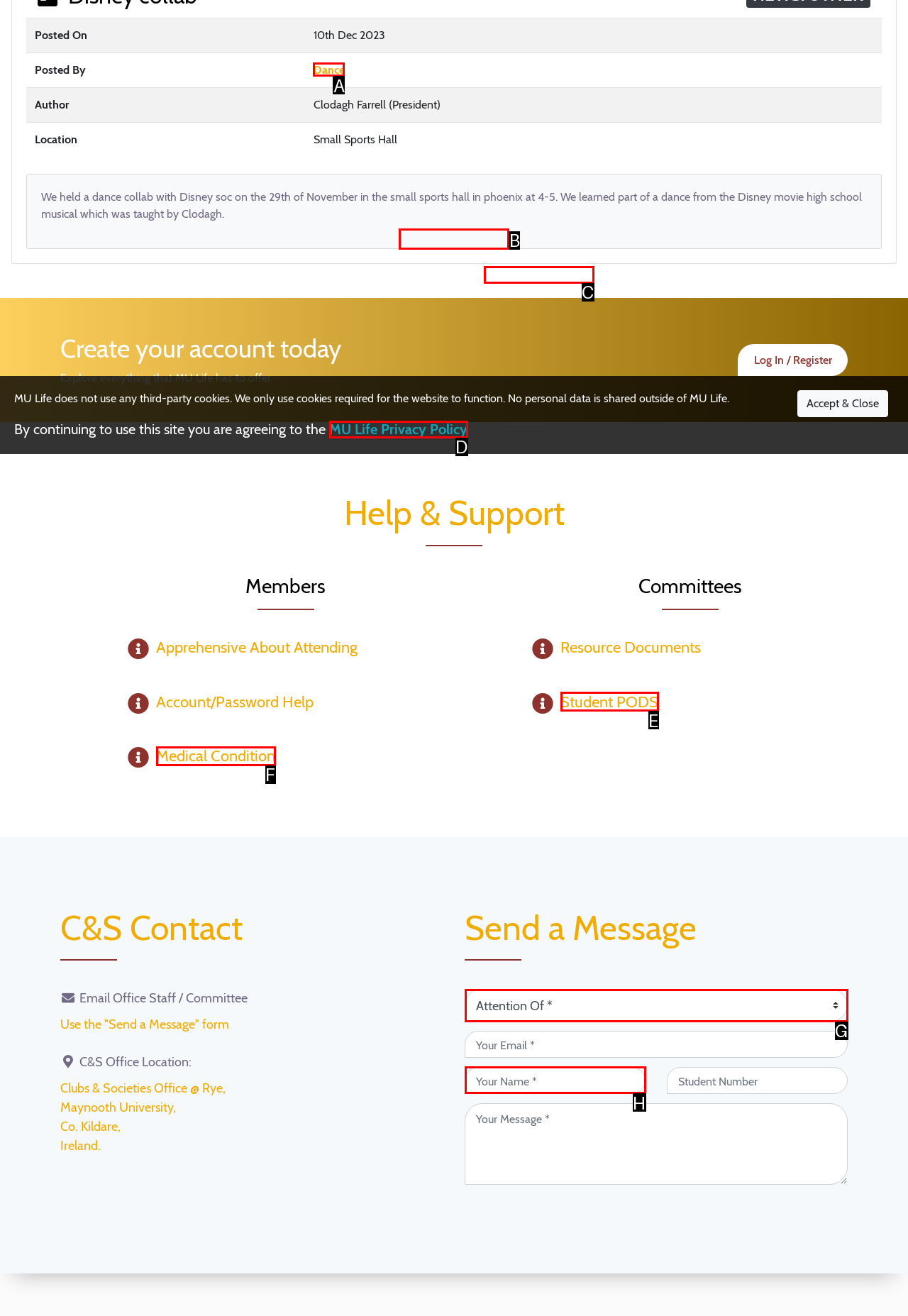Which option best describes: MU Life Privacy Policy
Respond with the letter of the appropriate choice.

D